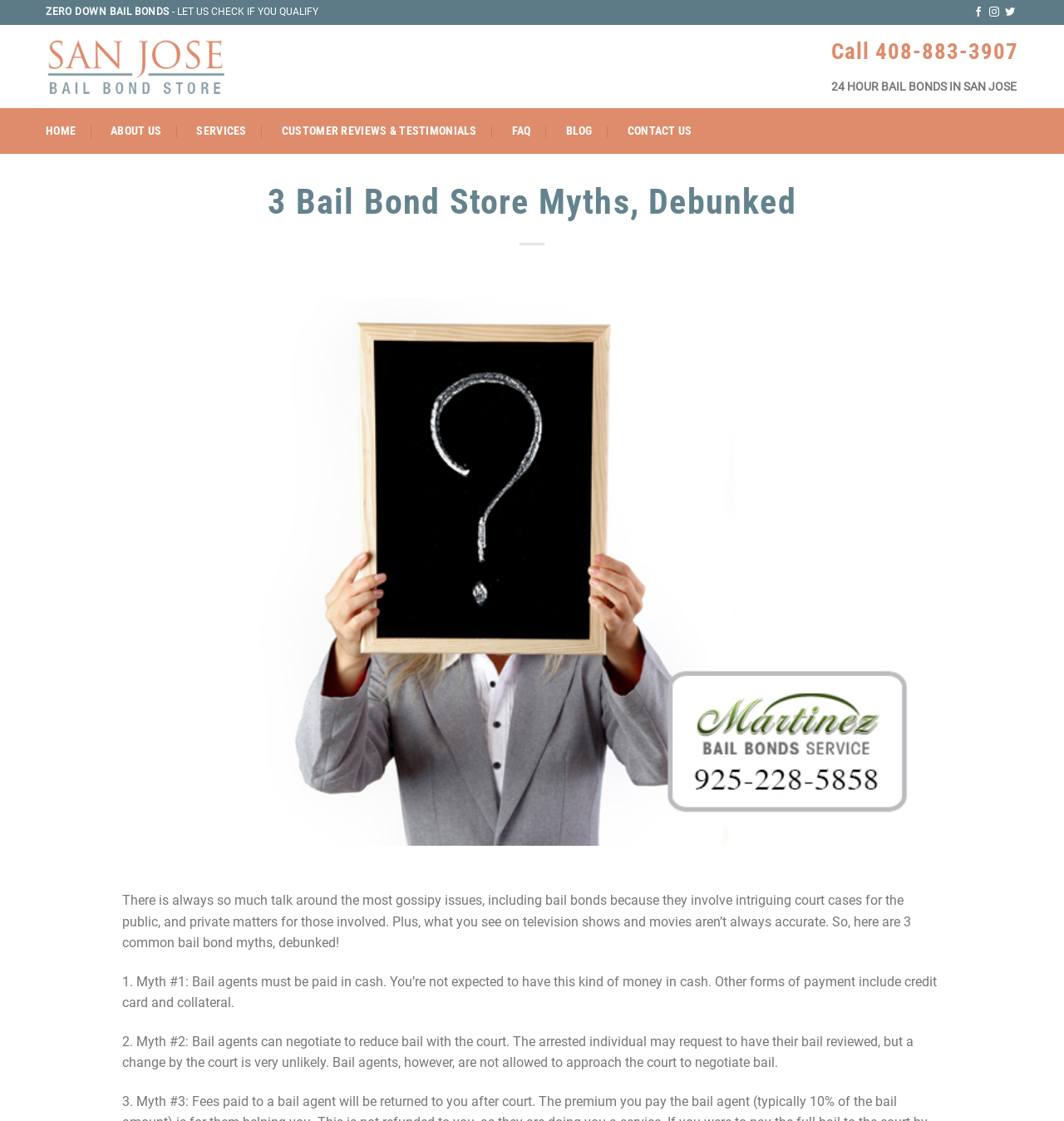Identify the bounding box for the UI element that is described as follows: "Home".

[0.043, 0.103, 0.071, 0.13]